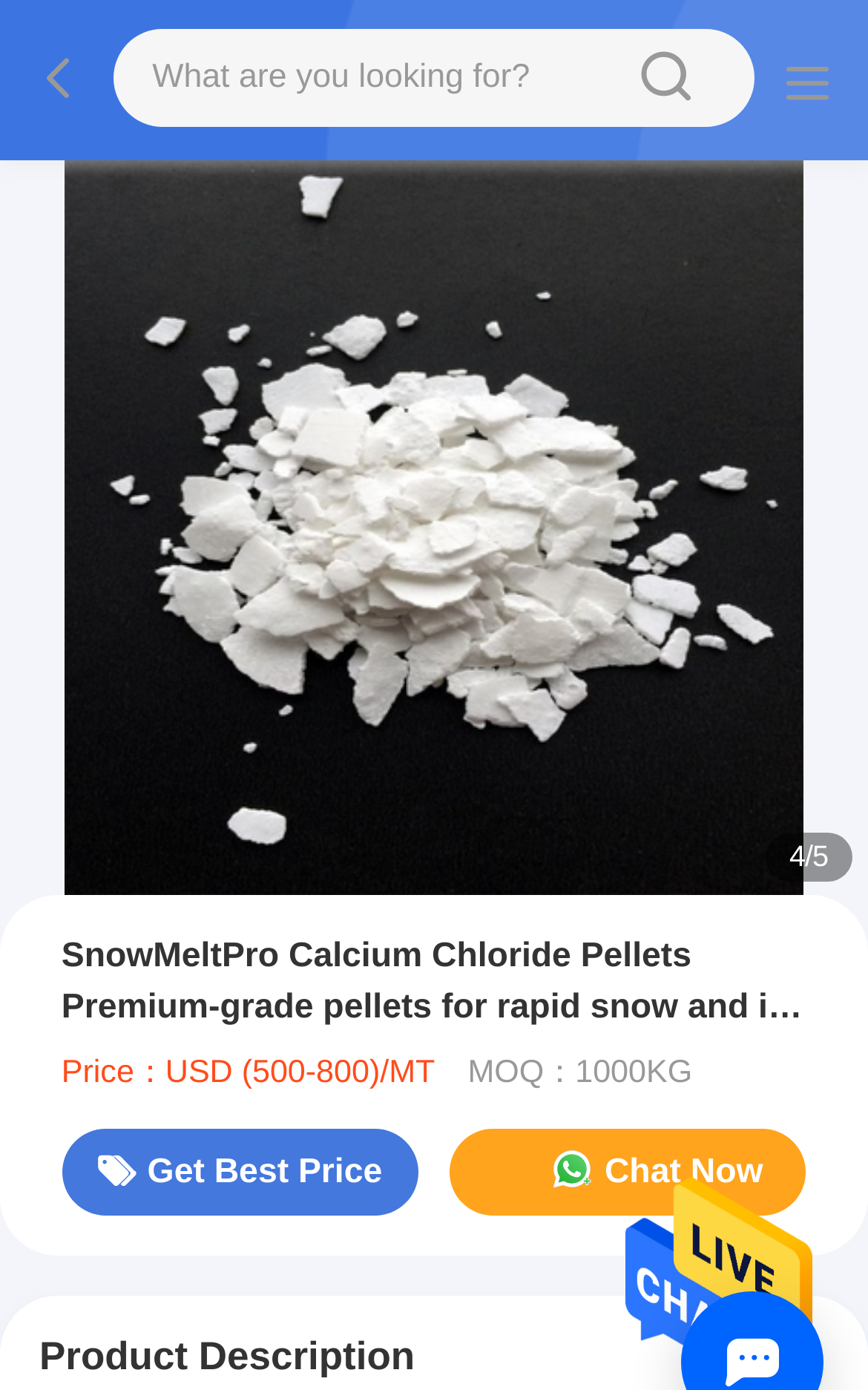What is the purpose of SnowMeltPro Calcium Chloride Pellets?
Refer to the screenshot and answer in one word or phrase.

Rapid snow and ice melting